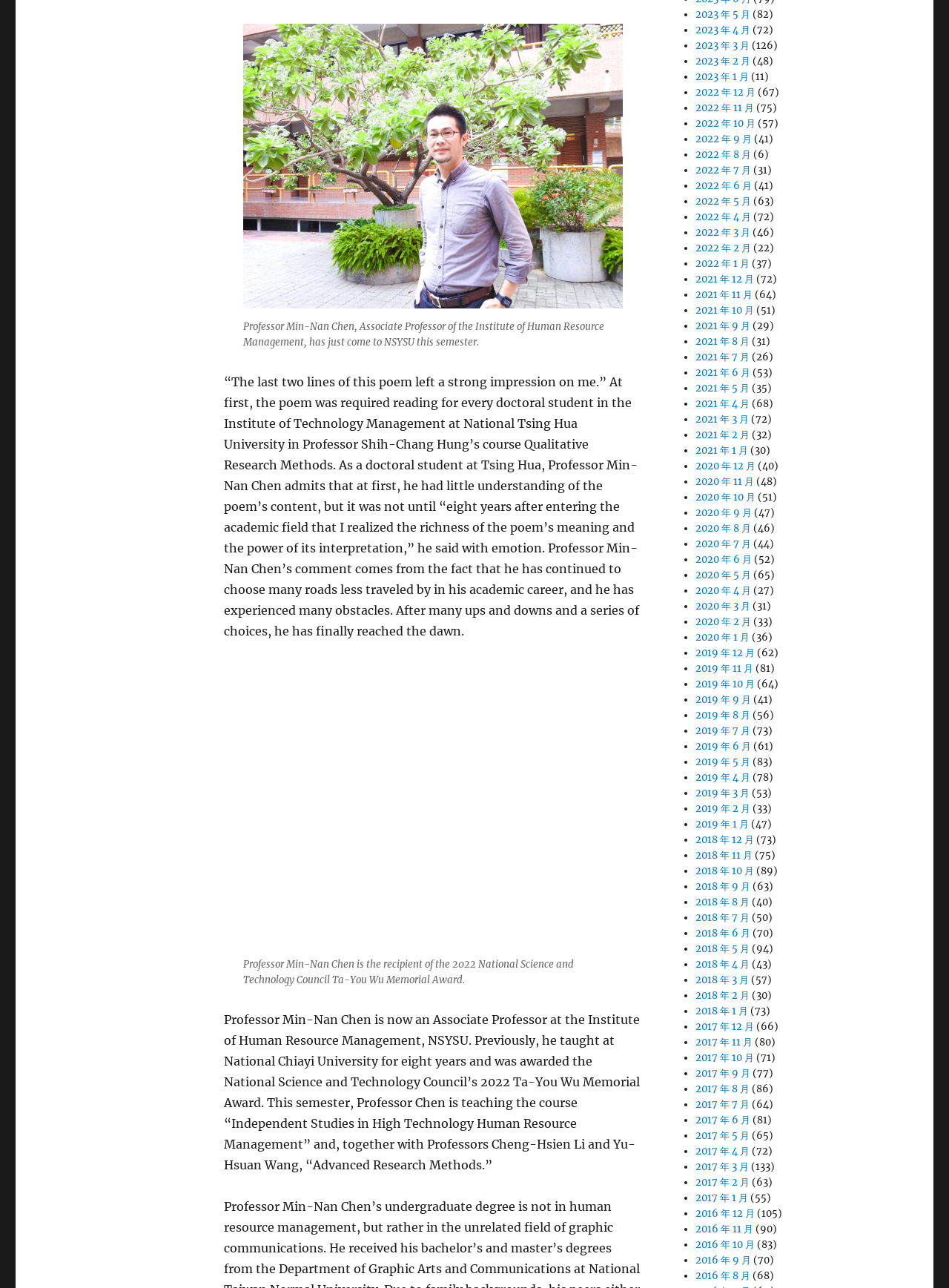Look at the image and give a detailed response to the following question: What is the name of the institute where Professor Min-Nan Chen is currently working?

The article mentions that Professor Min-Nan Chen is currently an Associate Professor at the Institute of Human Resource Management, NSYSU. This information can be found in the first paragraph of the article.